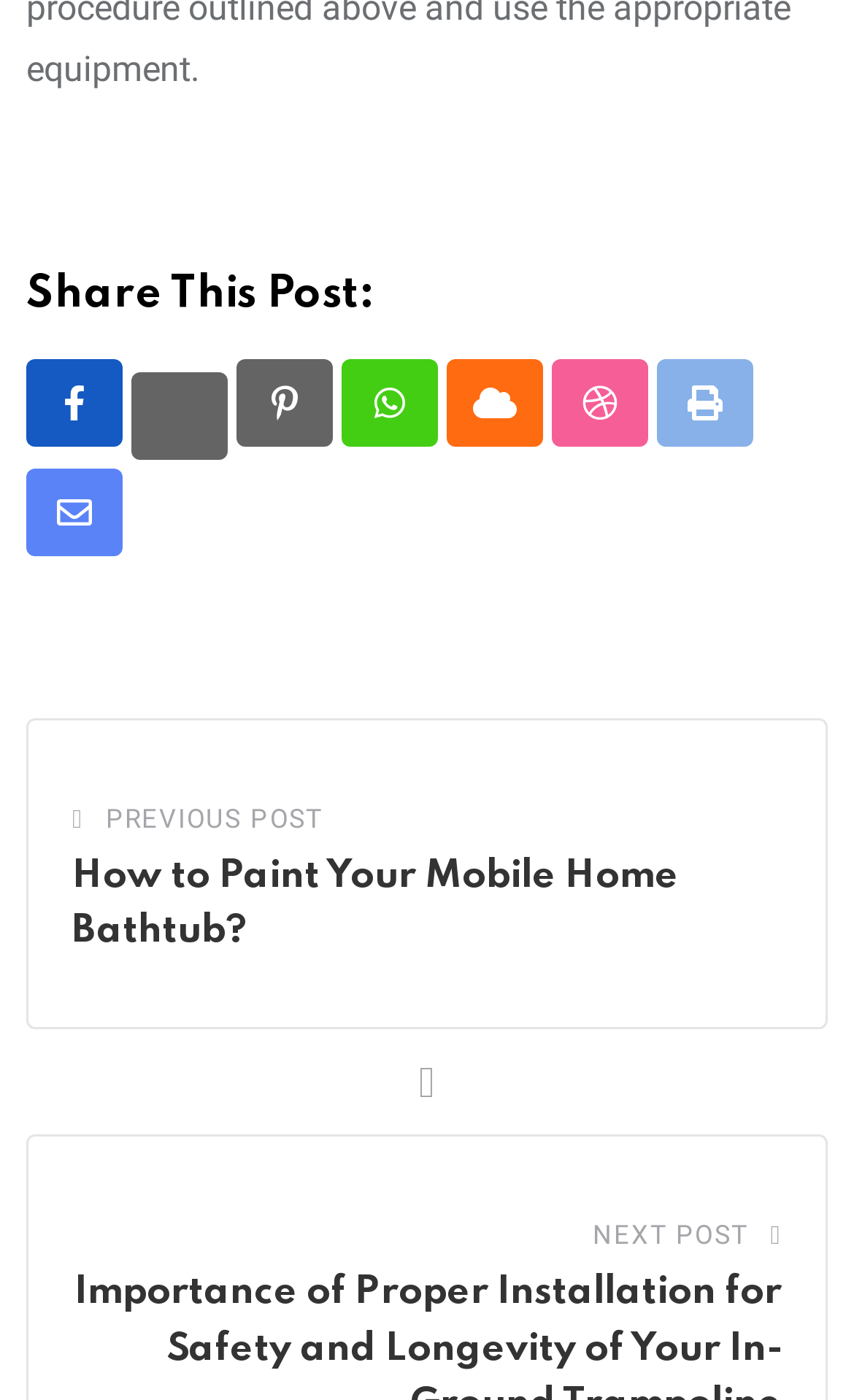Could you find the bounding box coordinates of the clickable area to complete this instruction: "Share this post via Email"?

[0.031, 0.334, 0.144, 0.397]